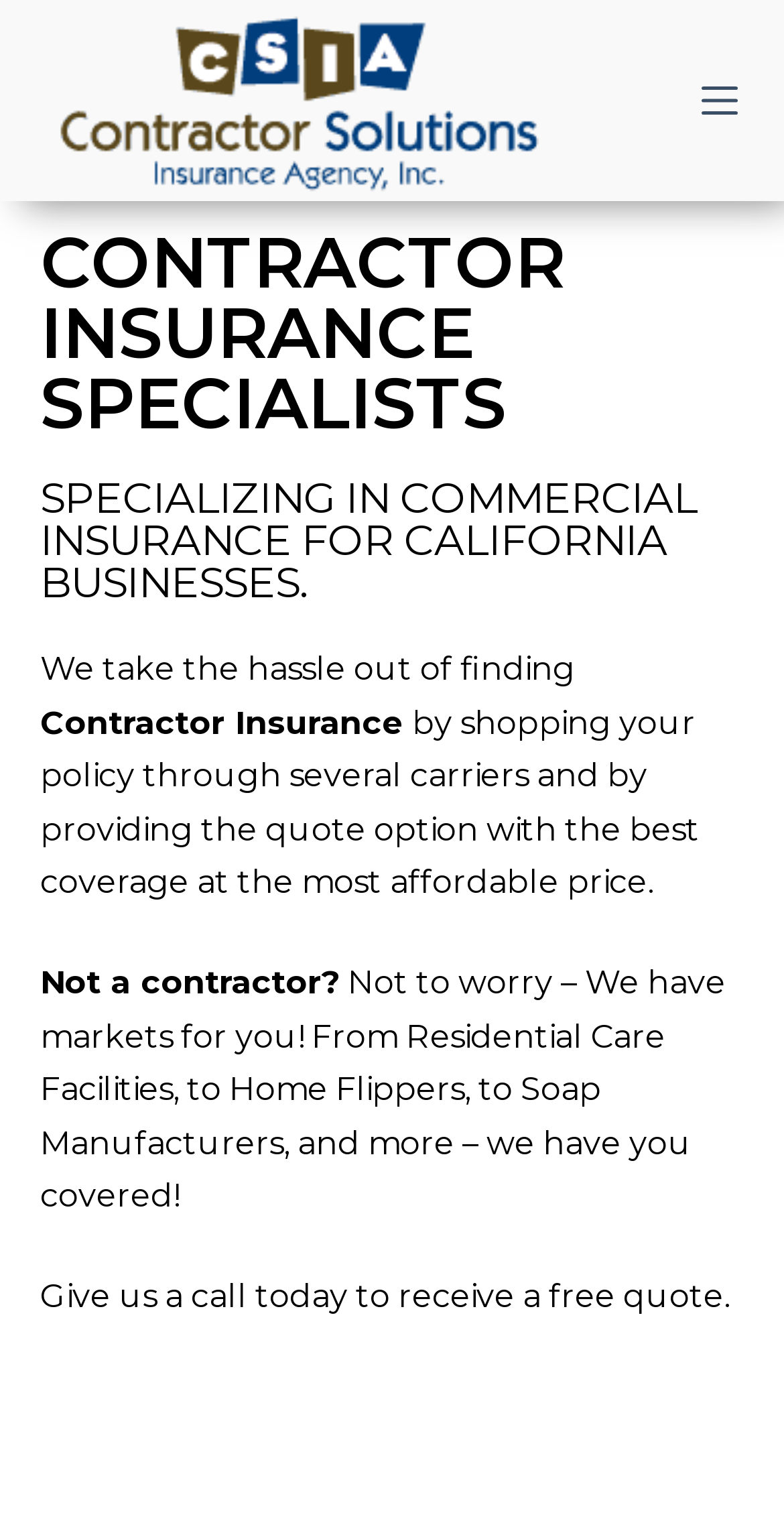Answer the question with a single word or phrase: 
What is the main service provided?

Contractor License Bond Insurance